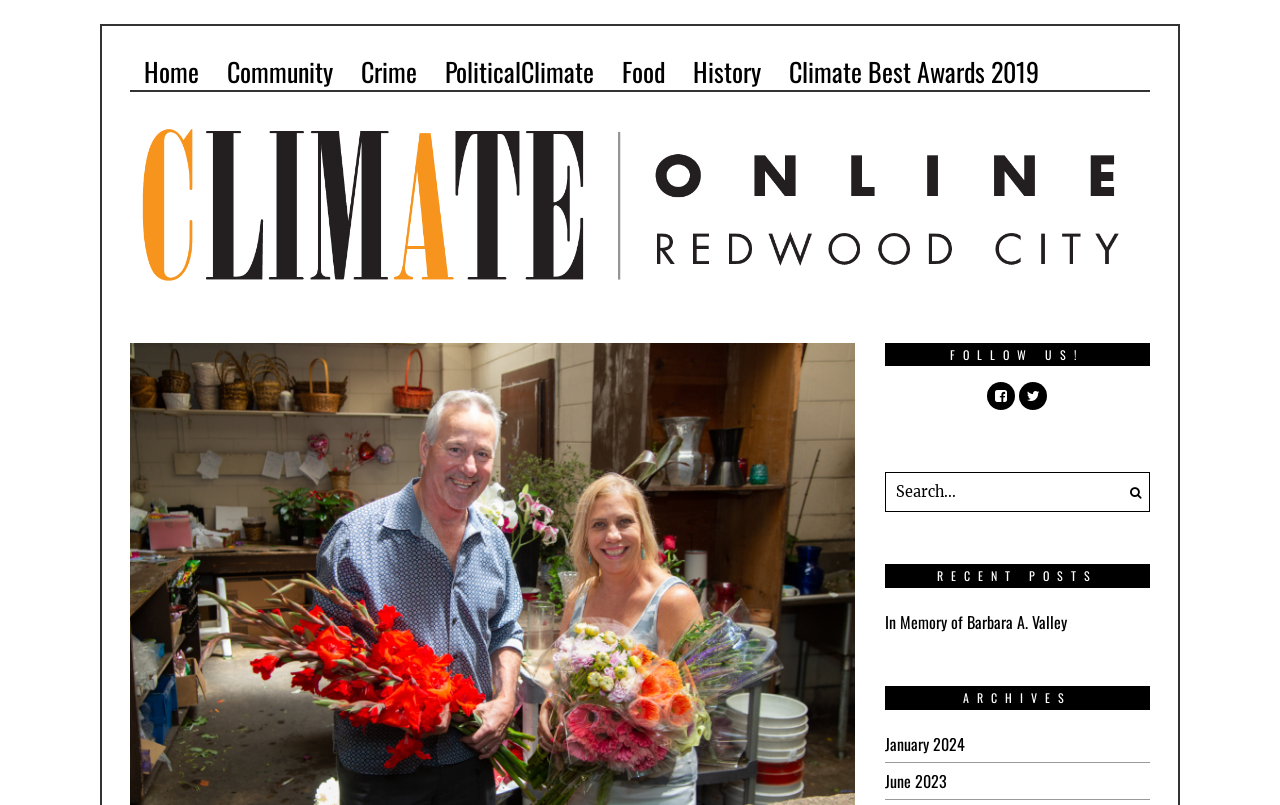Locate the bounding box coordinates of the element that should be clicked to fulfill the instruction: "View archives for January 2024".

[0.691, 0.909, 0.754, 0.939]